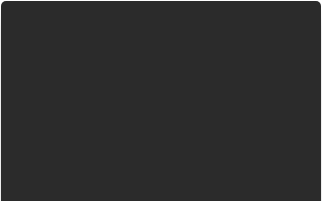Look at the image and give a detailed response to the following question: How many customers did the dispensary gain in 24 hours?

According to the caption, the dispensary gained 105 customers in 24 hours, which is highlighted as a compelling narrative or success story within the cannabis industry.